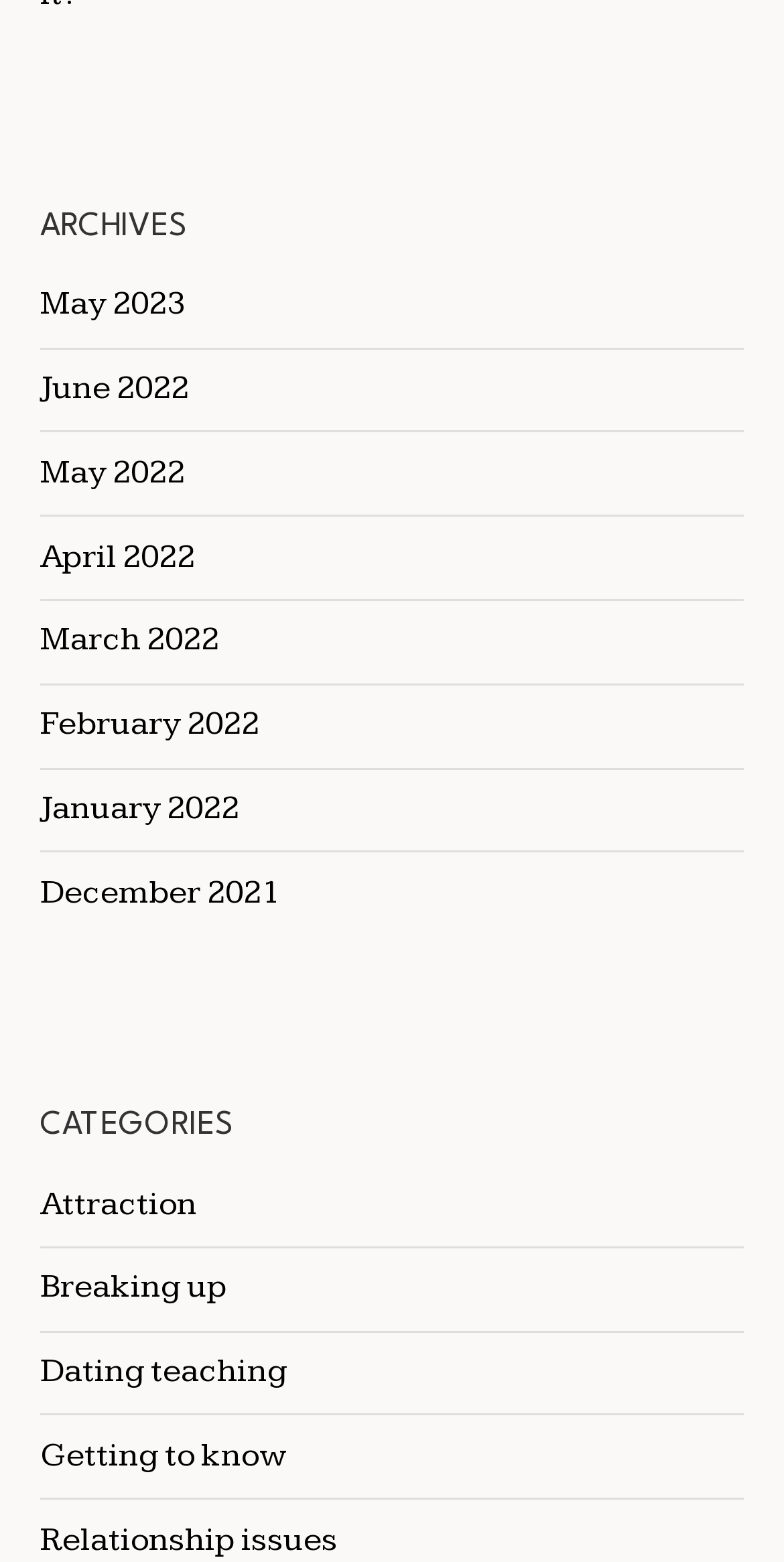What is the category that starts with 'R'?
Answer with a single word or phrase, using the screenshot for reference.

Relationship issues